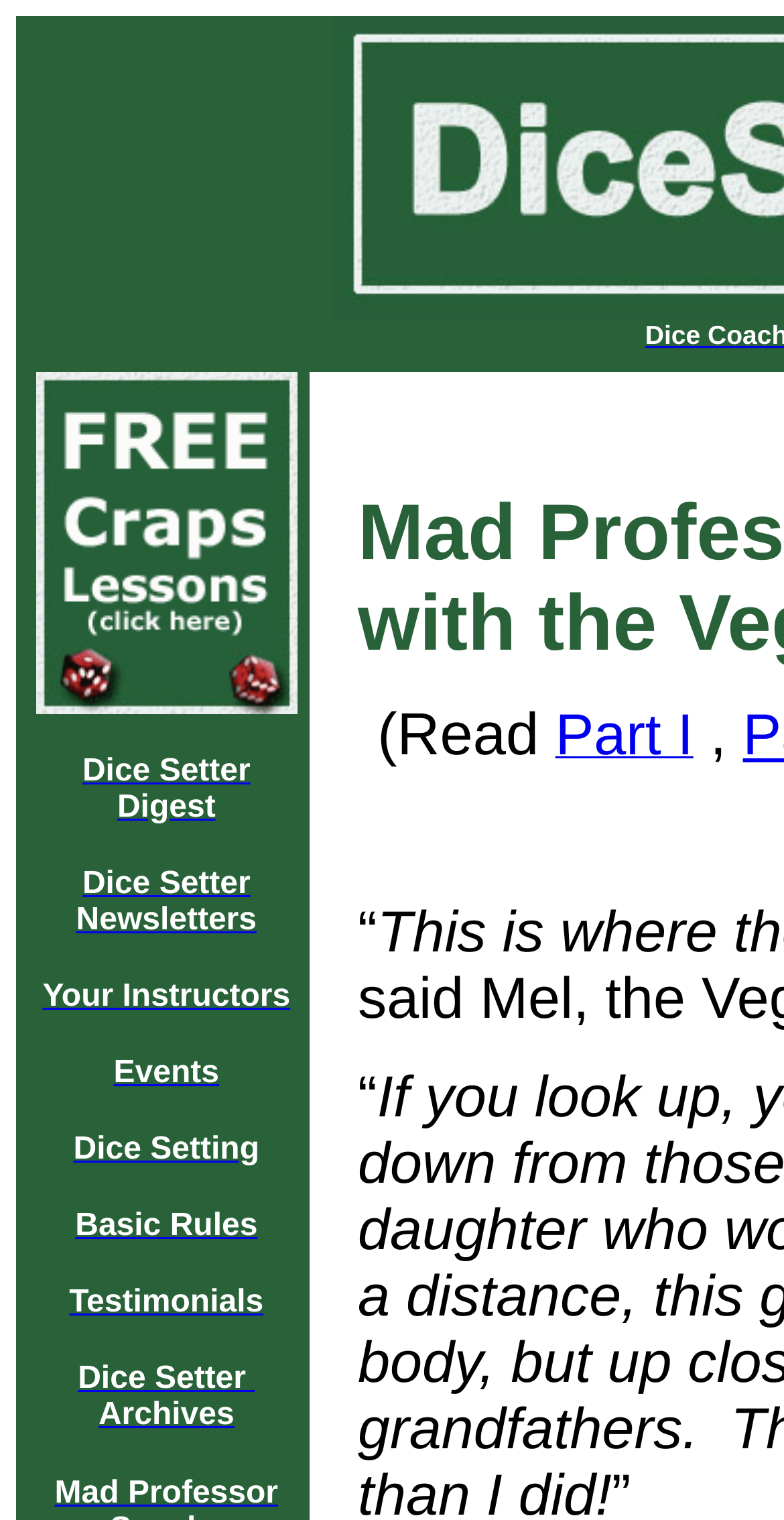Provide a comprehensive caption for the webpage.

The webpage is titled "Mad Professor's Mini Tub Tour - Part VII". It has a grid-like structure with multiple rows, each containing two grid cells. The left grid cell in each row is empty, while the right grid cell contains a link or text.

At the top, there is a link with an image, followed by a series of rows with links labeled "Dice Setter Digest", "Dice Setter Newsletters", "Your Instructors", "Events", "Dice Setting", "Basic Rules", "Testimonials", and "Dice Setter Archives". These links are positioned in the middle of the page, with the topmost link starting from about one-quarter of the way down from the top of the page.

To the right of the links, there are two quotes marked by double quotation marks, one above the other. Below the links, there is another link labeled "Part I" and a link labeled "Mad Professor" at the very bottom of the page.

There are no images on the page except for the one associated with the topmost link. The overall layout is organized, with clear headings and concise text.